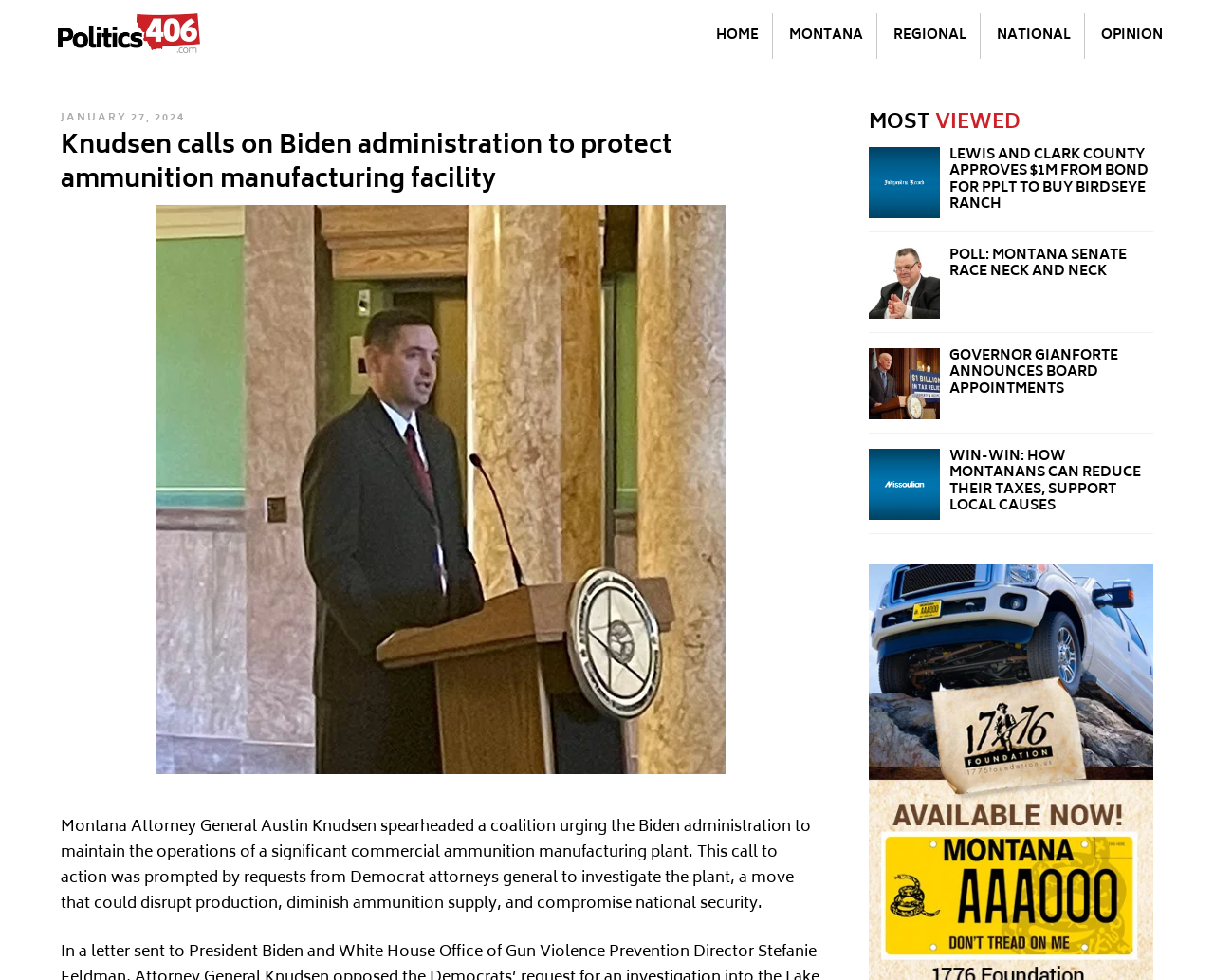Determine the bounding box coordinates of the target area to click to execute the following instruction: "Click the About link."

None